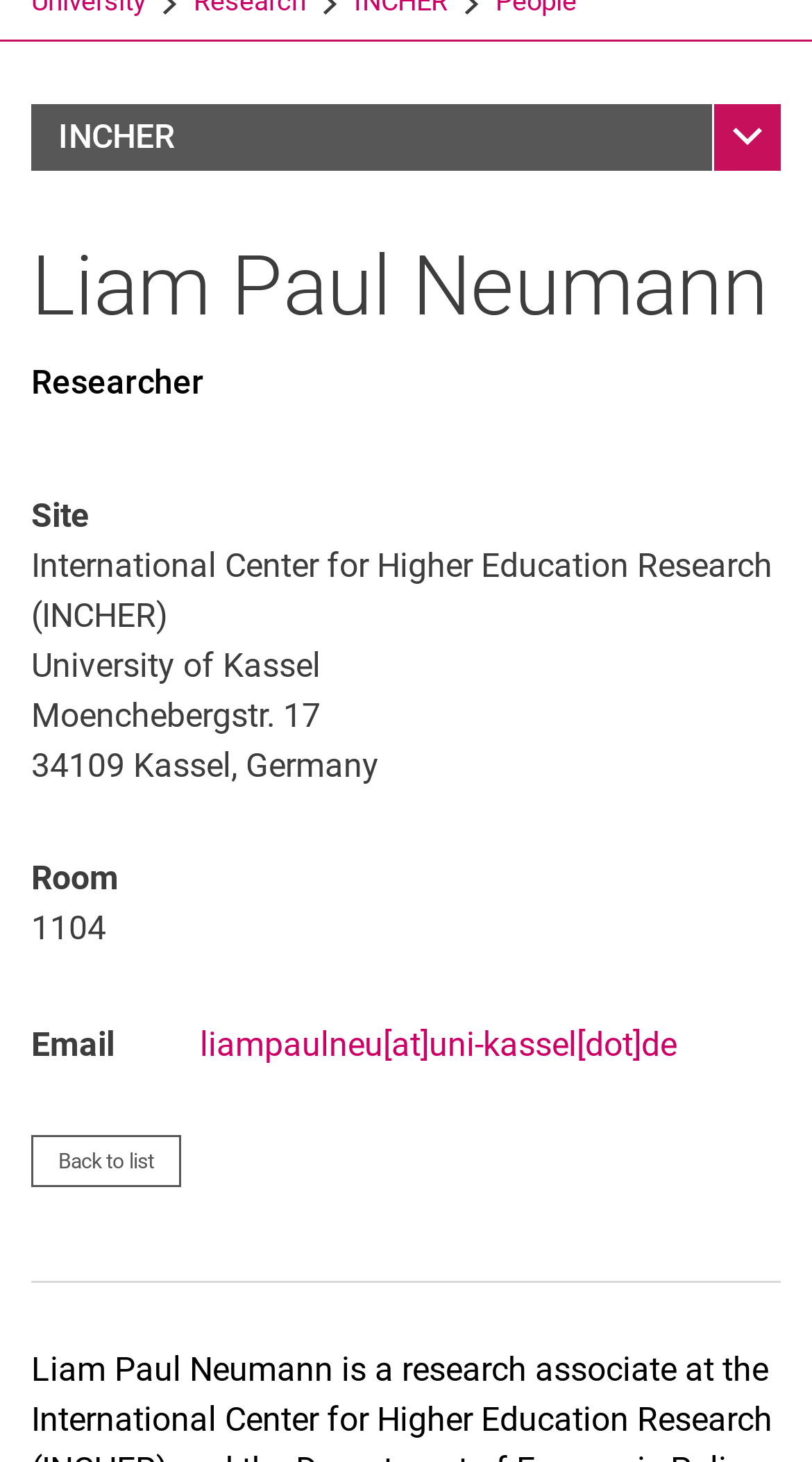Determine the bounding box coordinates for the HTML element mentioned in the following description: "Multiple Competition in Higher Education". The coordinates should be a list of four floats ranging from 0 to 1, represented as [left, top, right, bottom].

[0.038, 0.709, 0.962, 0.749]